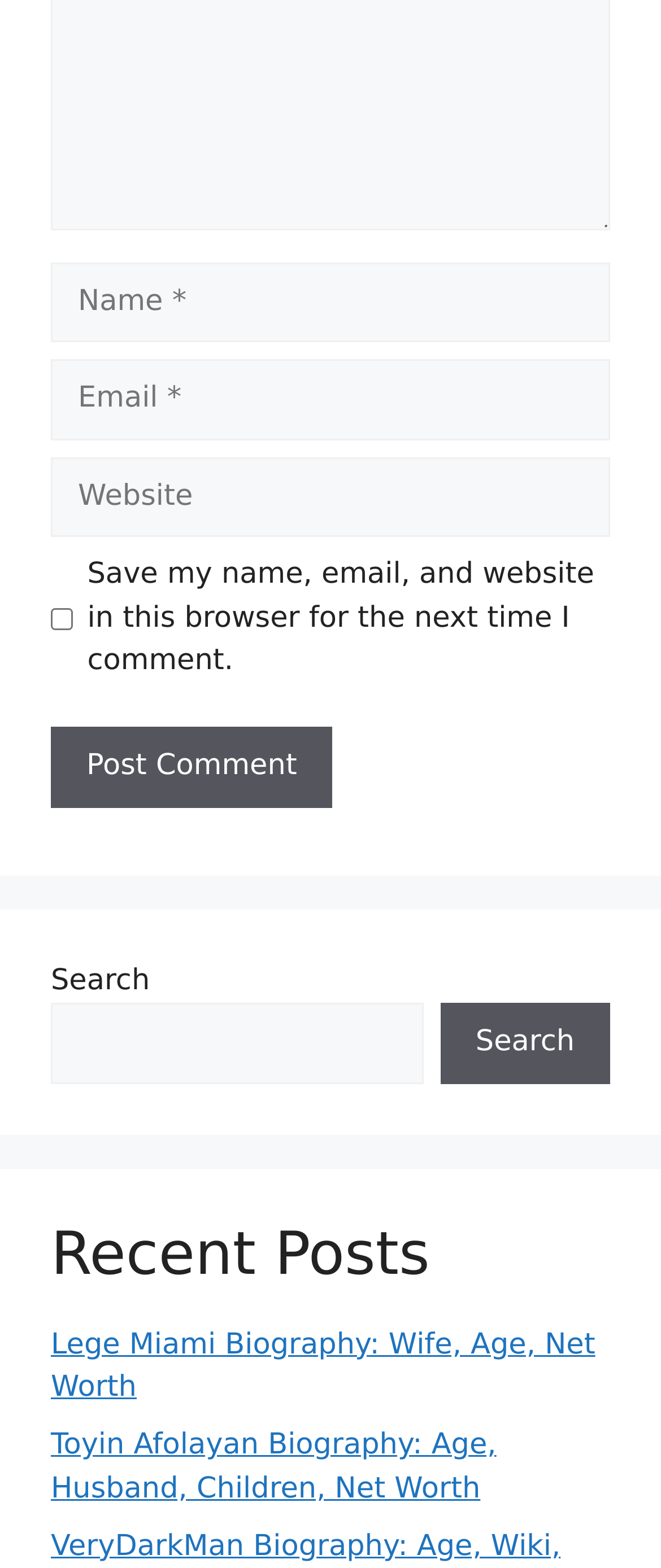Please find the bounding box coordinates for the clickable element needed to perform this instruction: "Enter your name".

[0.077, 0.167, 0.923, 0.219]